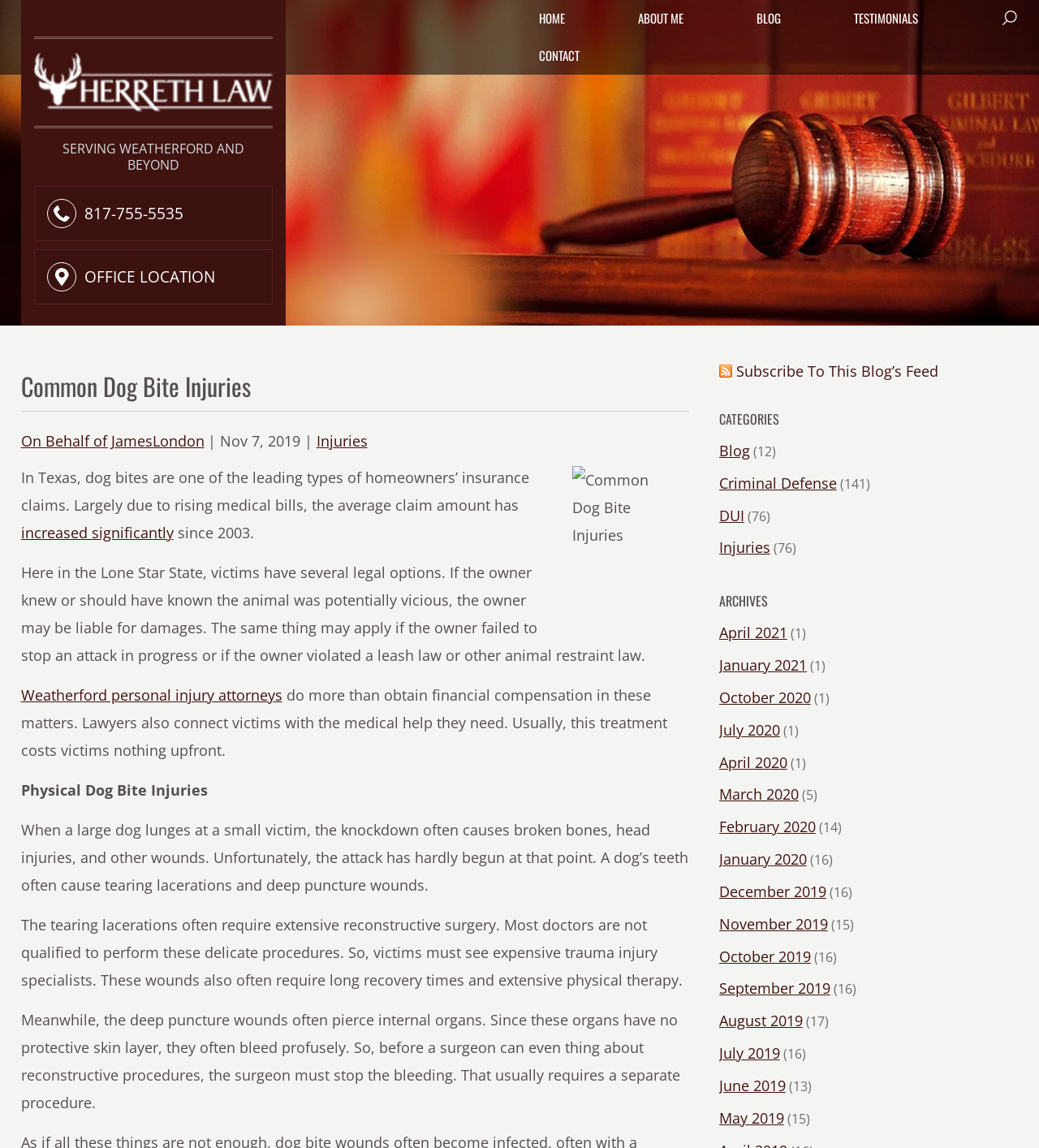Explain in detail what you observe on this webpage.

This webpage is about dog bite injuries and the legal options available to victims in Texas. At the top of the page, there is a navigation menu with links to "CONTACT", "Search", and "Logo". Below the navigation menu, there is a heading that reads "SERVING WEATHERFORD AND BEYOND". 

To the right of the heading, there are three images: a phone icon, a location icon, and a link to the office location. Below these icons, there is a heading that reads "Common Dog Bite Injuries" followed by a link to the author's name and a date. 

The main content of the page is divided into several sections. The first section discusses the rising cost of dog bite injuries in Texas and the legal options available to victims. There is an image related to dog bite injuries below this section. 

The next section discusses the physical injuries caused by dog bites, including broken bones, head injuries, and lacerations. This section is followed by a section that explains the medical treatment required for these injuries, including reconstructive surgery and physical therapy. 

On the right side of the page, there are two columns of links. The top column has links to categories, including "Blog", "Criminal Defense", "DUI", and "Injuries". The bottom column has links to archives, organized by month and year, from April 2021 to May 2019. There is also an image of an RSS feed icon and a link to subscribe to the blog's feed.